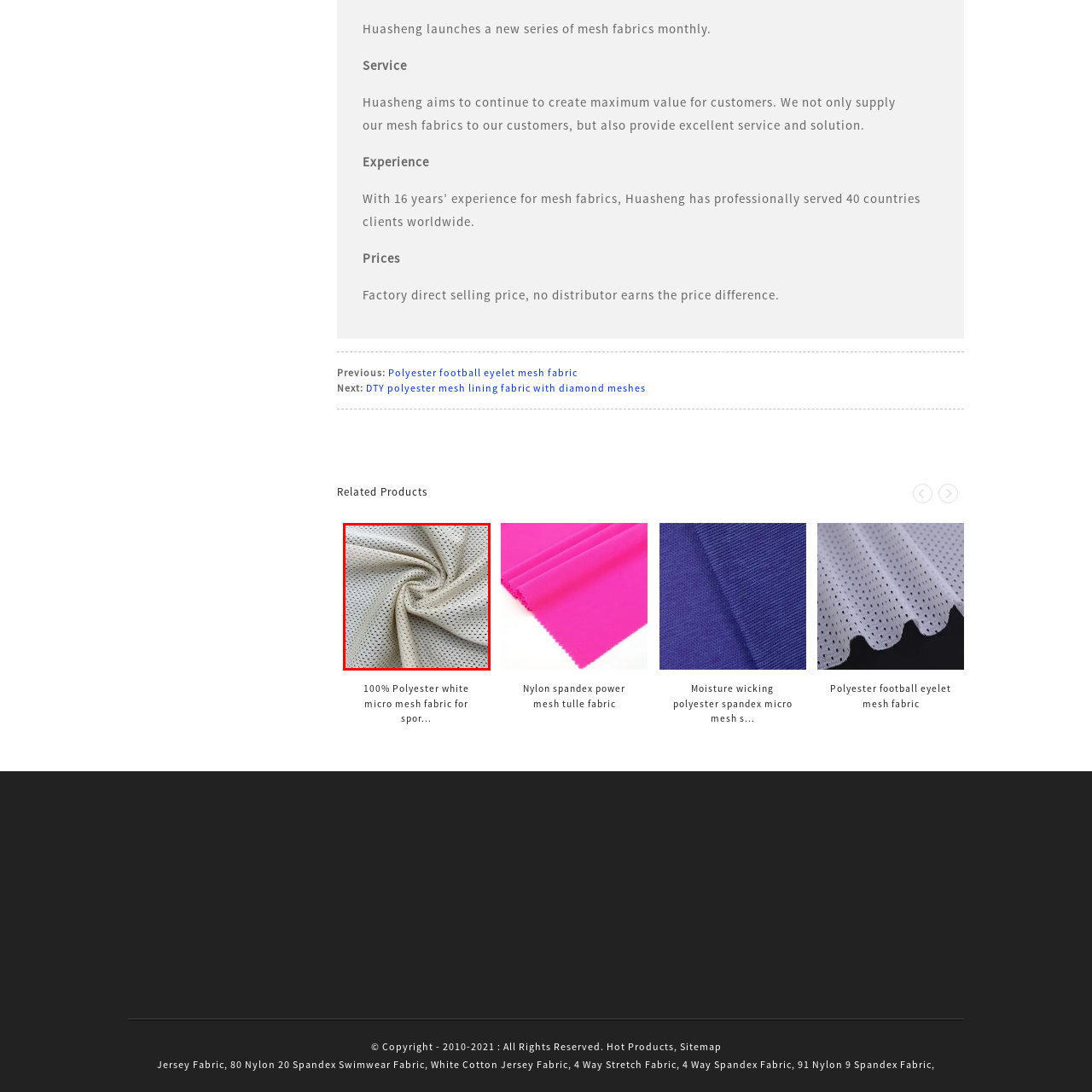Direct your attention to the image encased in a red frame, What property does the fabric's texture contribute to? Please answer in one word or a brief phrase.

moisture-wicking